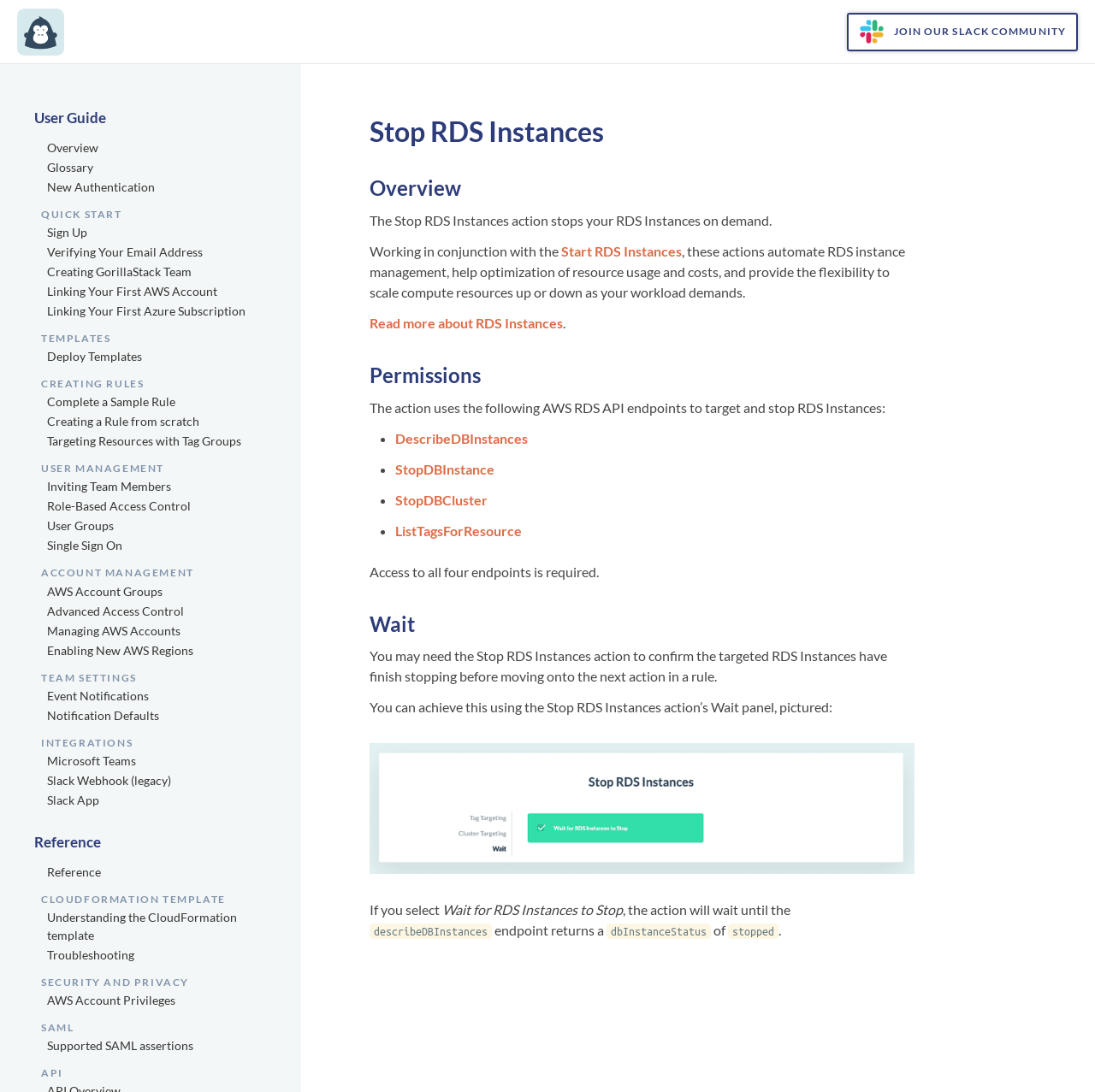Could you determine the bounding box coordinates of the clickable element to complete the instruction: "Read more about RDS Instances"? Provide the coordinates as four float numbers between 0 and 1, i.e., [left, top, right, bottom].

[0.338, 0.288, 0.514, 0.303]